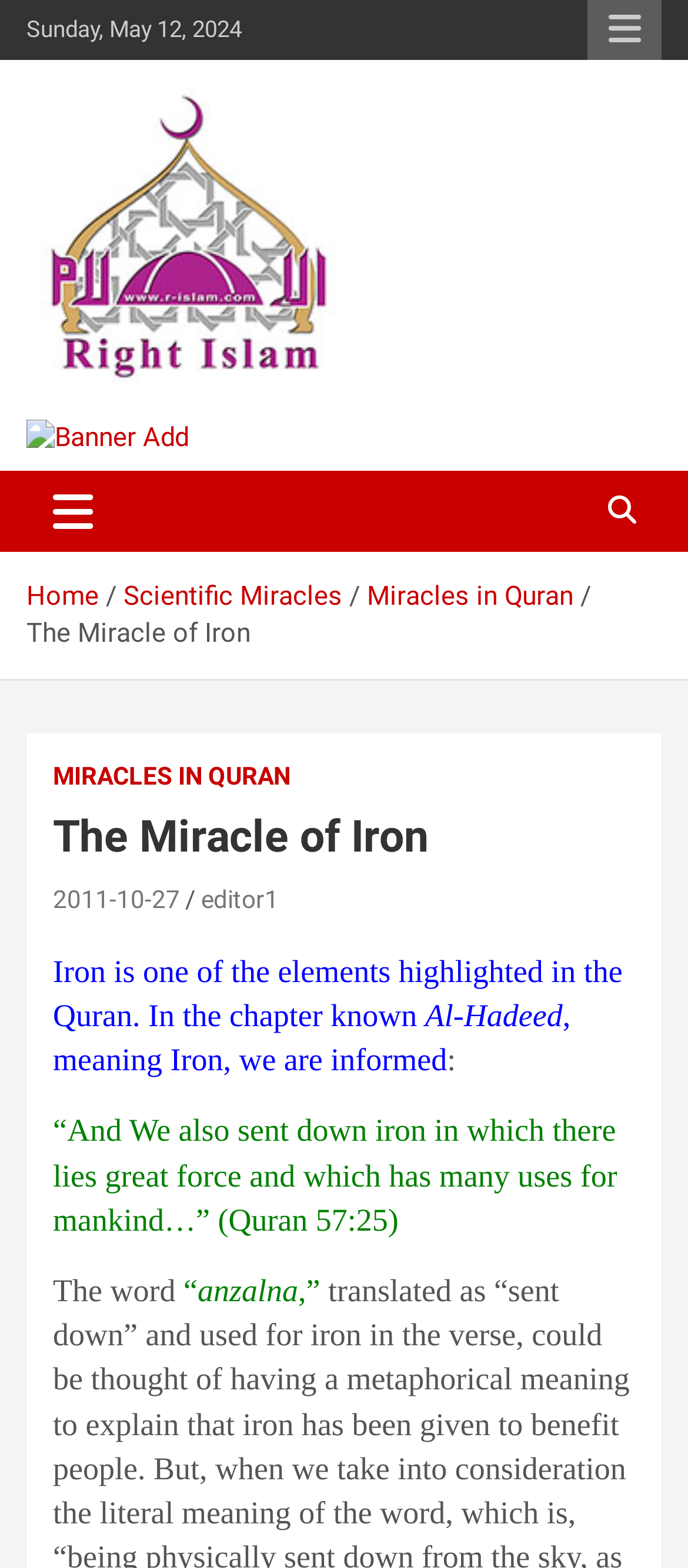Please identify the coordinates of the bounding box that should be clicked to fulfill this instruction: "Toggle the navigation menu".

[0.038, 0.3, 0.174, 0.352]